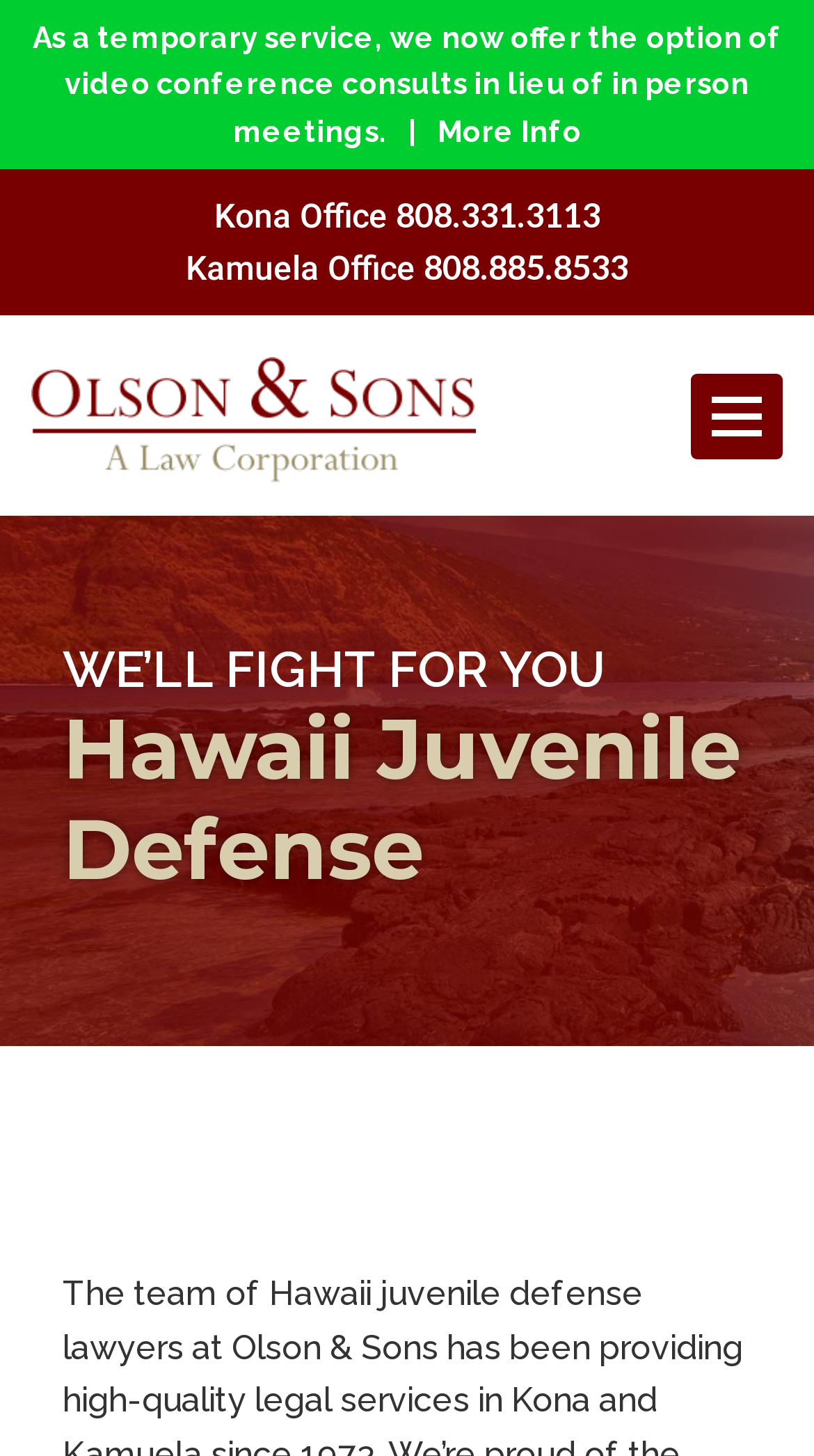What is the purpose of the button on the page?
Based on the screenshot, provide your answer in one word or phrase.

Unknown